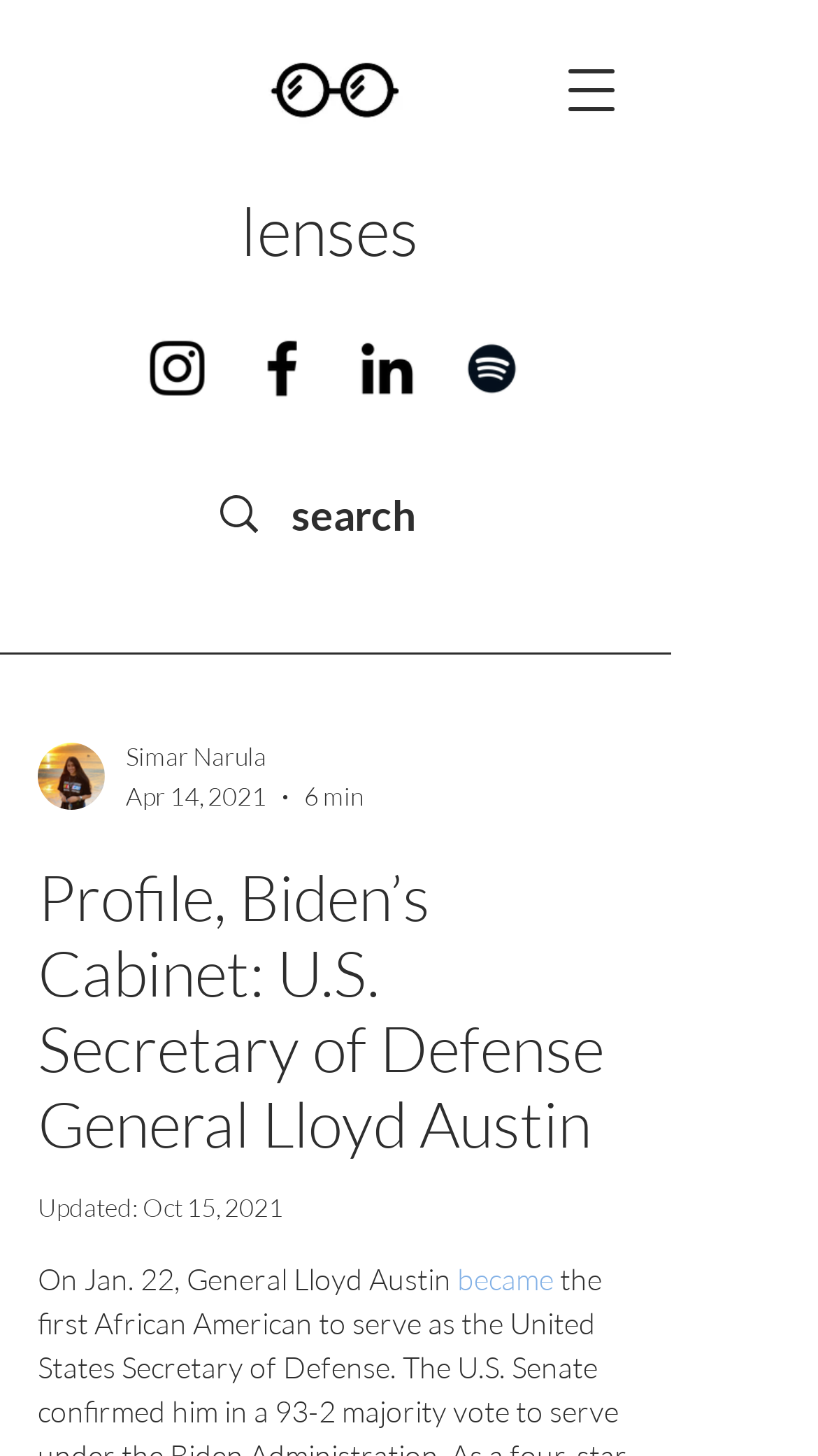Find the bounding box coordinates of the area to click in order to follow the instruction: "Visit Instagram".

[0.172, 0.228, 0.262, 0.278]